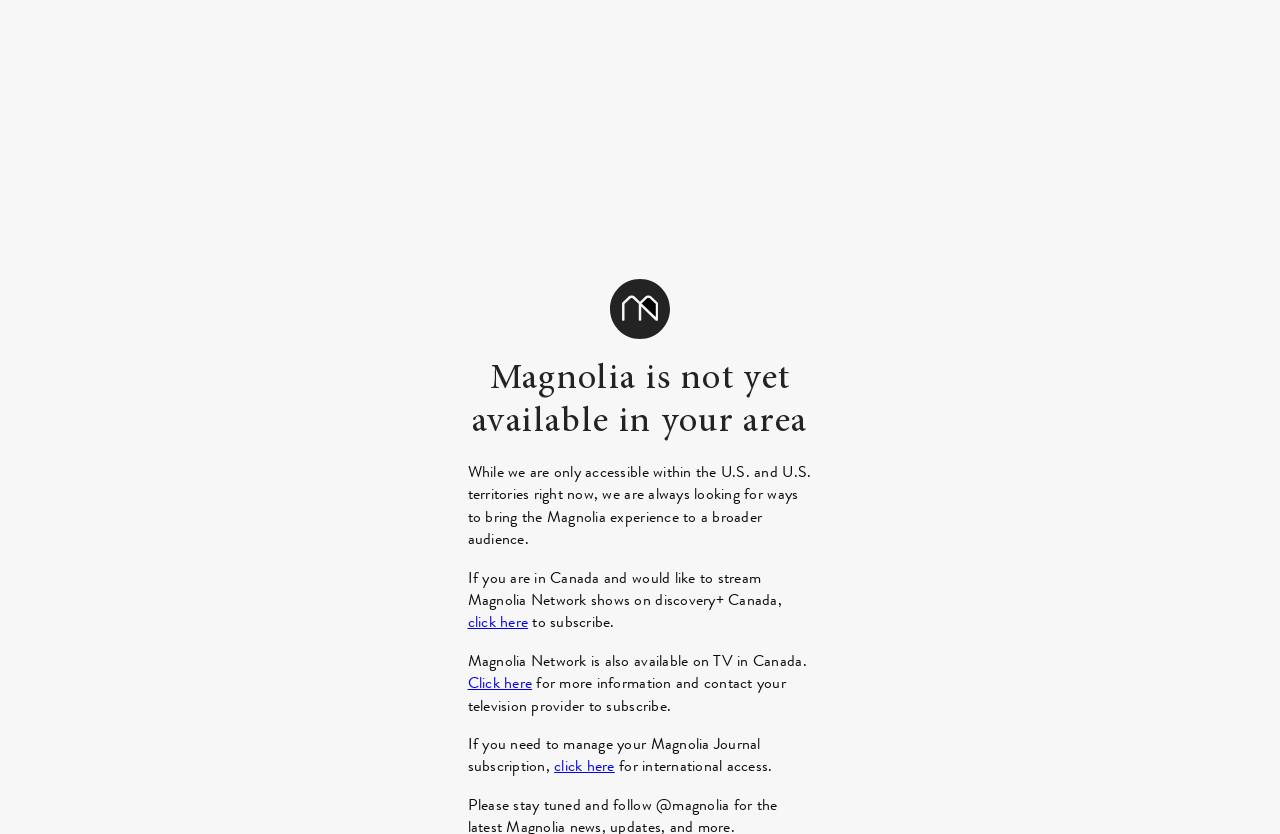Find the bounding box coordinates for the UI element whose description is: "click here". The coordinates should be four float numbers between 0 and 1, in the format [left, top, right, bottom].

[0.365, 0.732, 0.413, 0.759]